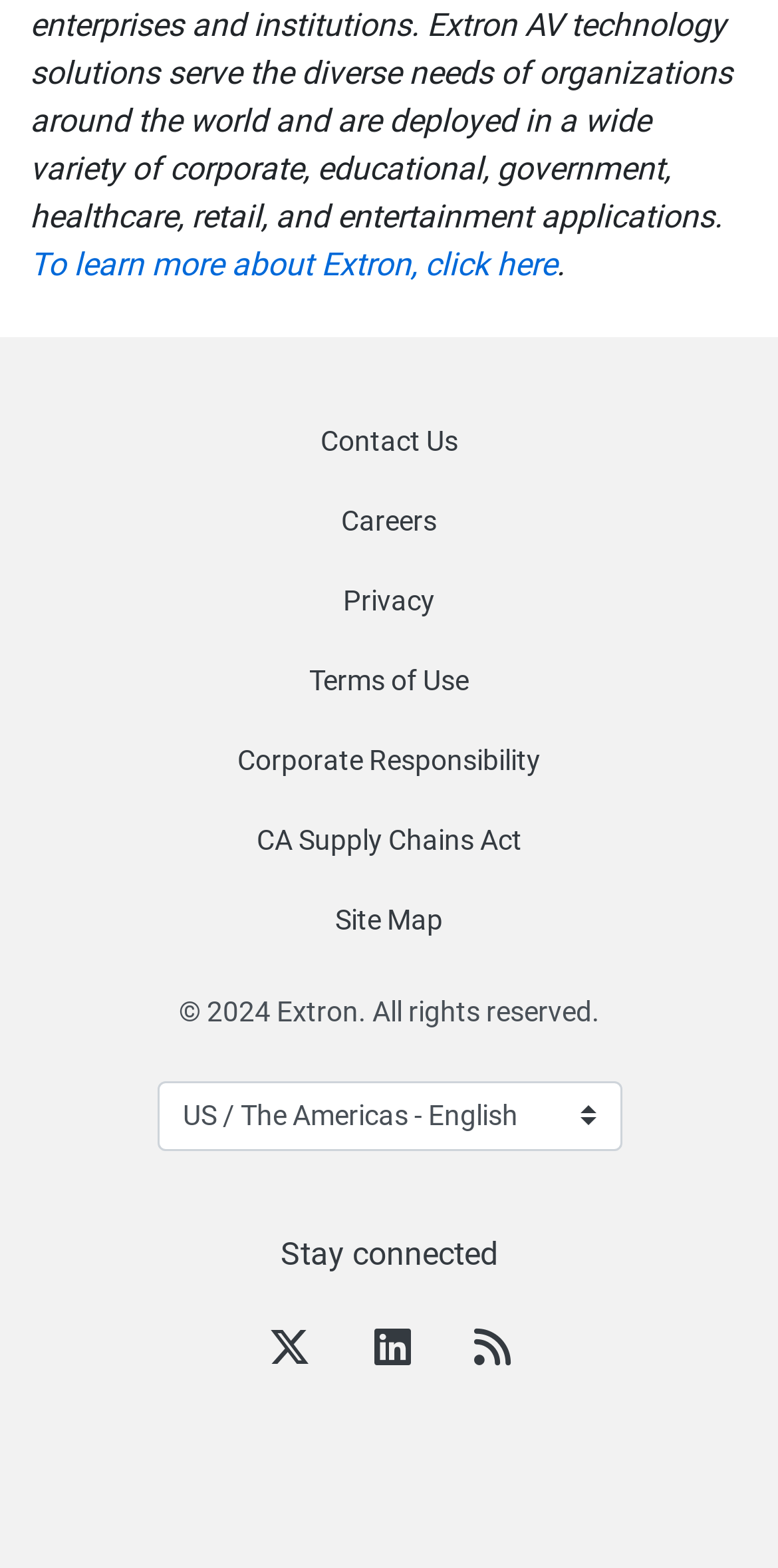Pinpoint the bounding box coordinates of the element you need to click to execute the following instruction: "Learn more about Extron". The bounding box should be represented by four float numbers between 0 and 1, in the format [left, top, right, bottom].

[0.038, 0.156, 0.715, 0.18]